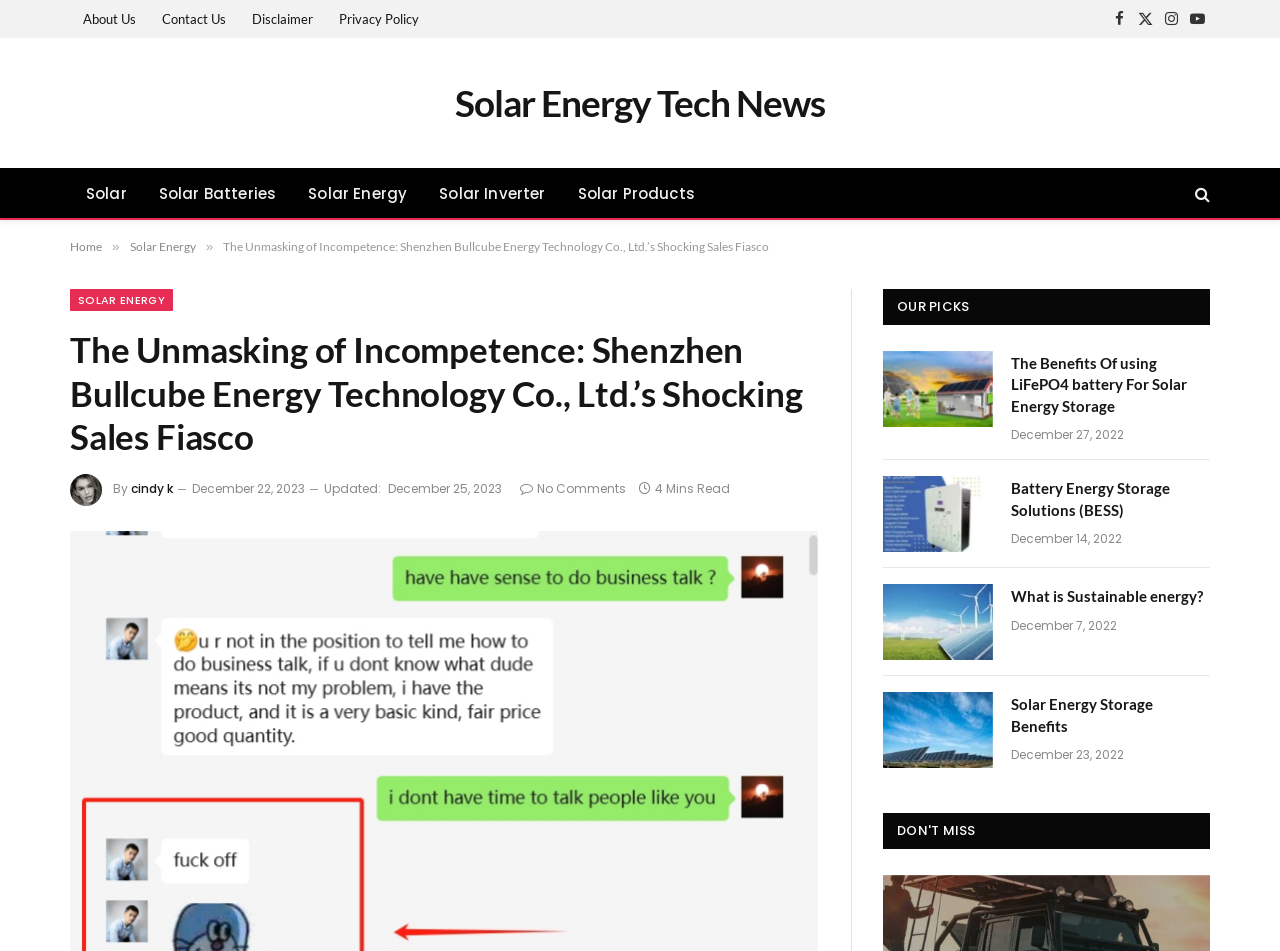Please provide a comprehensive response to the question below by analyzing the image: 
What is the date of the article 'Solar Energy Storage Benefits'?

I found the date 'December 23, 2022' below the title of the article 'Solar Energy Storage Benefits' on the webpage.